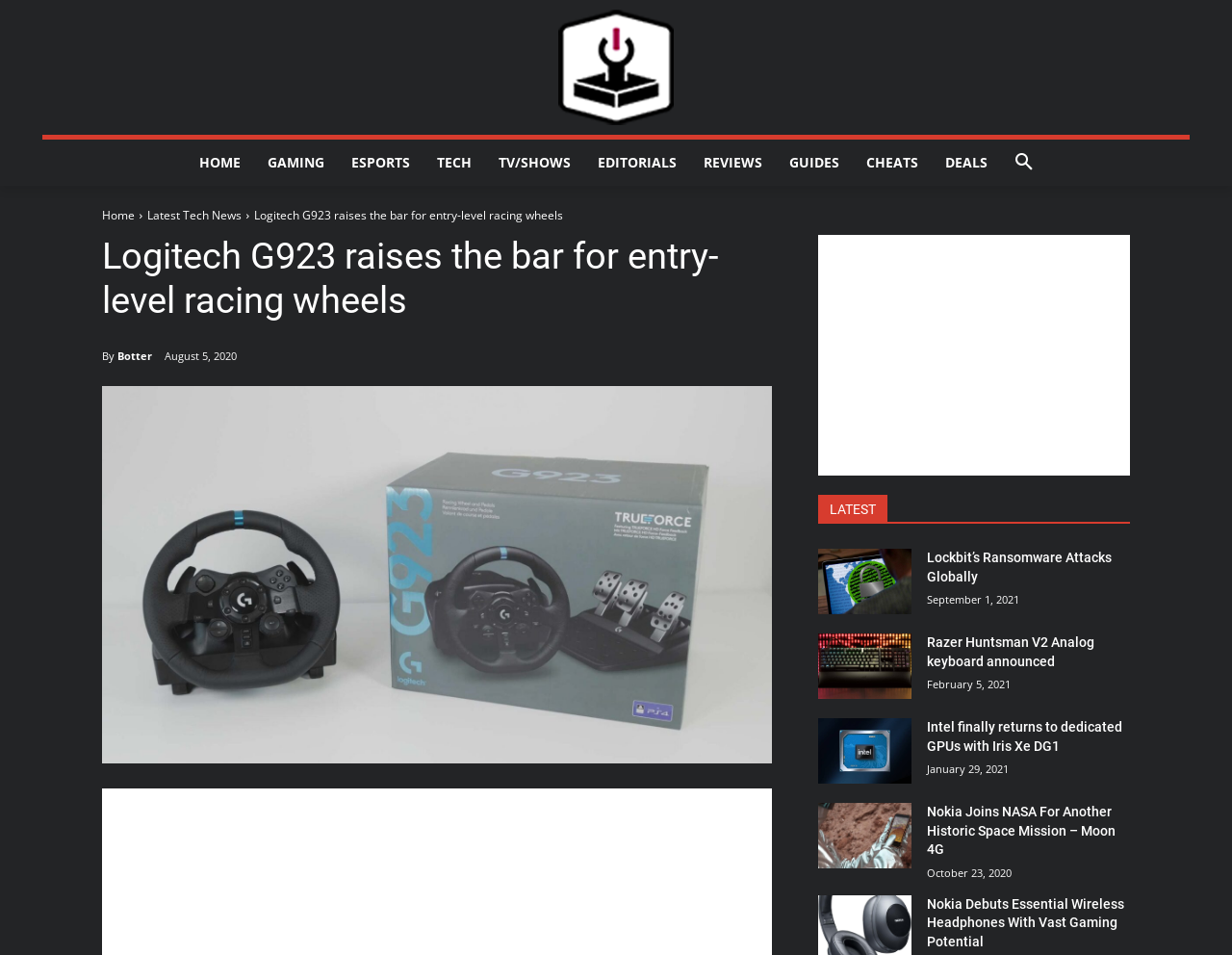From the image, can you give a detailed response to the question below:
What is the date of the article 'Lockbit’s Ransomware Attacks Globally'?

The date of the article 'Lockbit’s Ransomware Attacks Globally' can be found next to the article title and is 'September 1, 2021'.